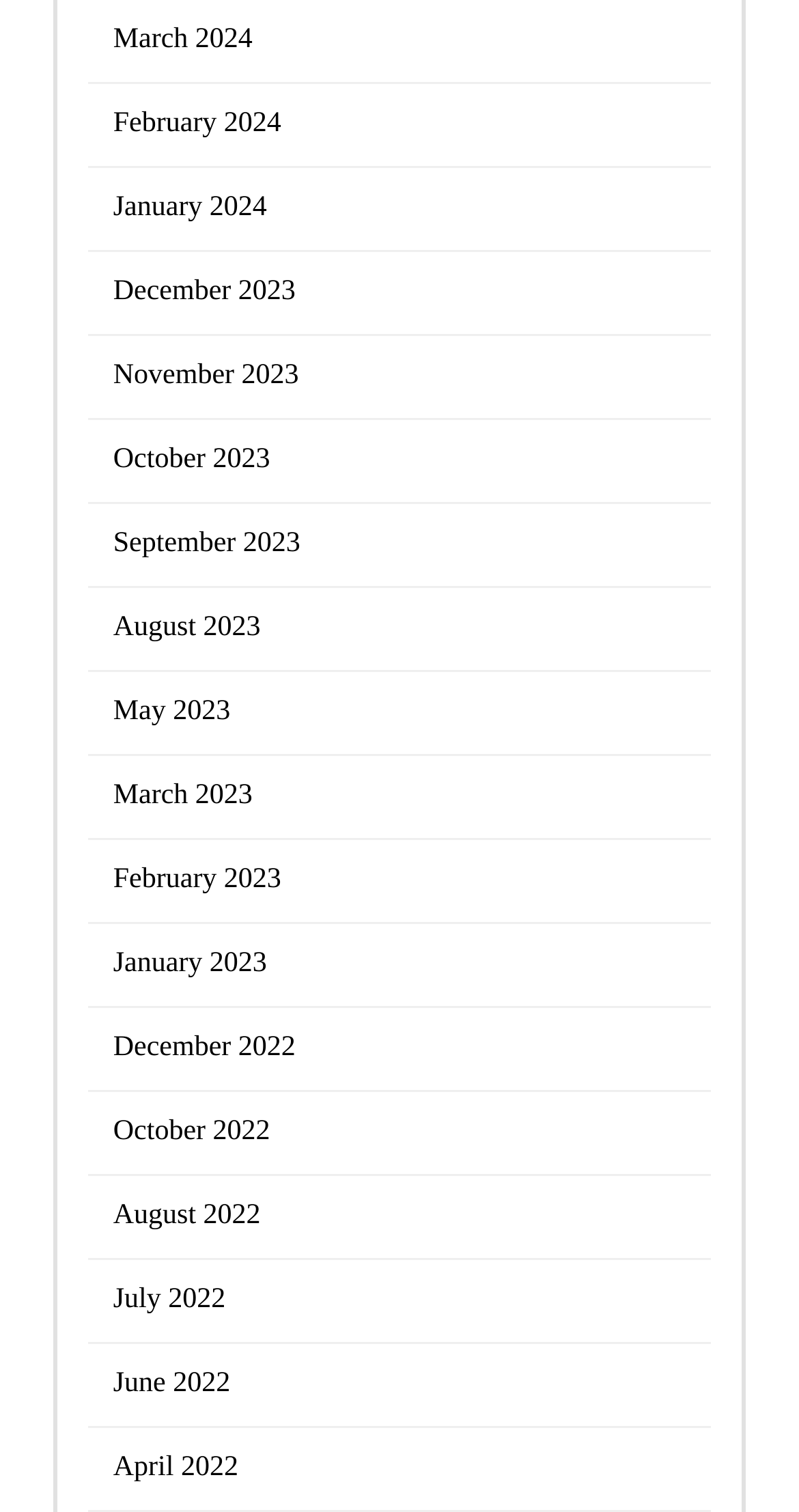How many months are listed in 2023?
Answer the question with a detailed explanation, including all necessary information.

I counted the number of links with '2023' in their text and found that there are 5 months listed in 2023, which are January 2023, February 2023, March 2023, August 2023, and October 2023.